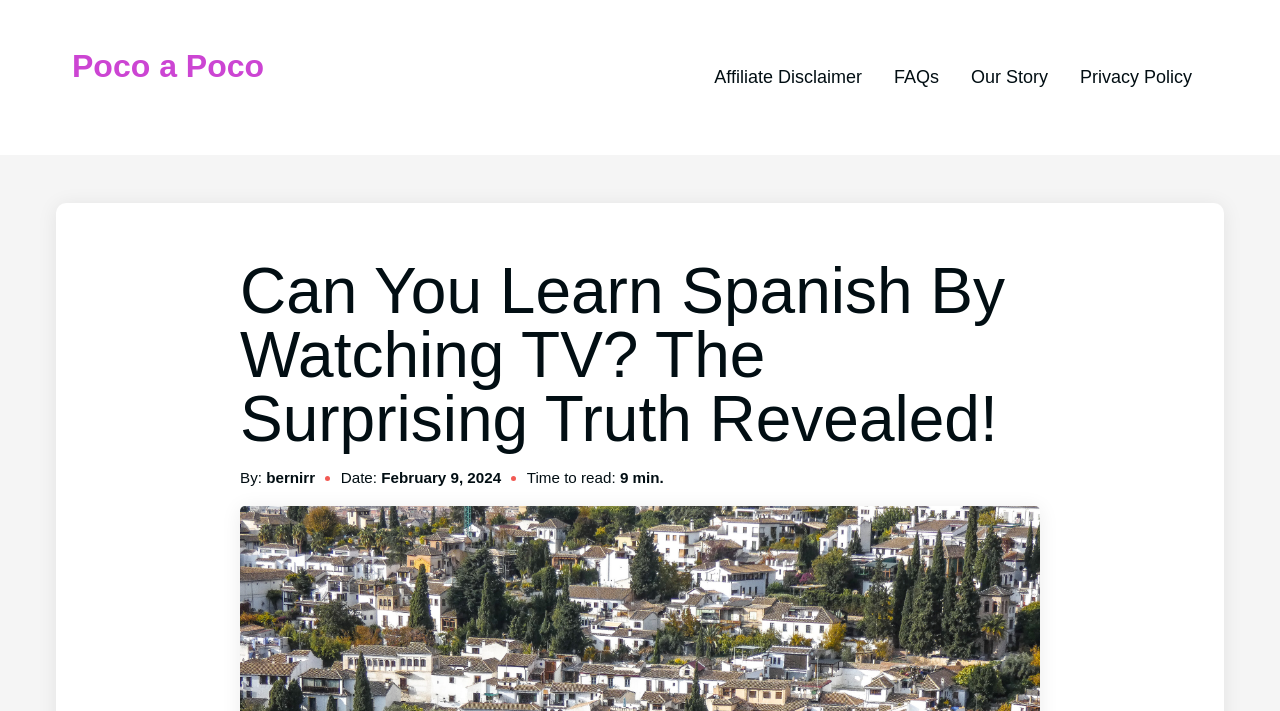Refer to the screenshot and answer the following question in detail:
What is the name of the website?

The name of the website can be found in the top-left corner of the webpage, where it says 'Can You Learn Spanish By Watching TV? The Surprising Truth Revealed! – Poco a Poco'. The 'Poco a Poco' part is the name of the website.